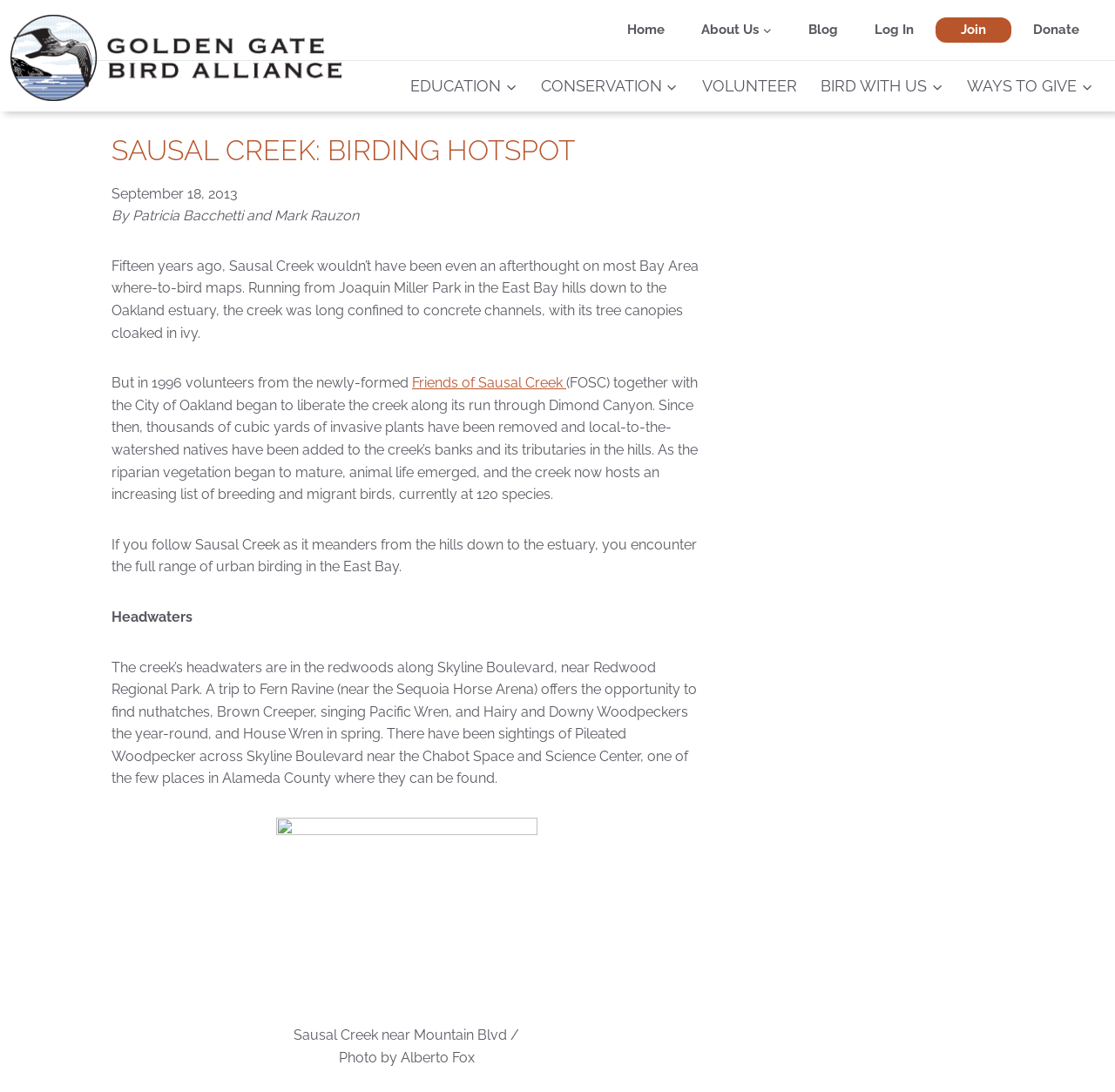Given the description: "ConservationExpand", determine the bounding box coordinates of the UI element. The coordinates should be formatted as four float numbers between 0 and 1, [left, top, right, bottom].

[0.474, 0.072, 0.619, 0.086]